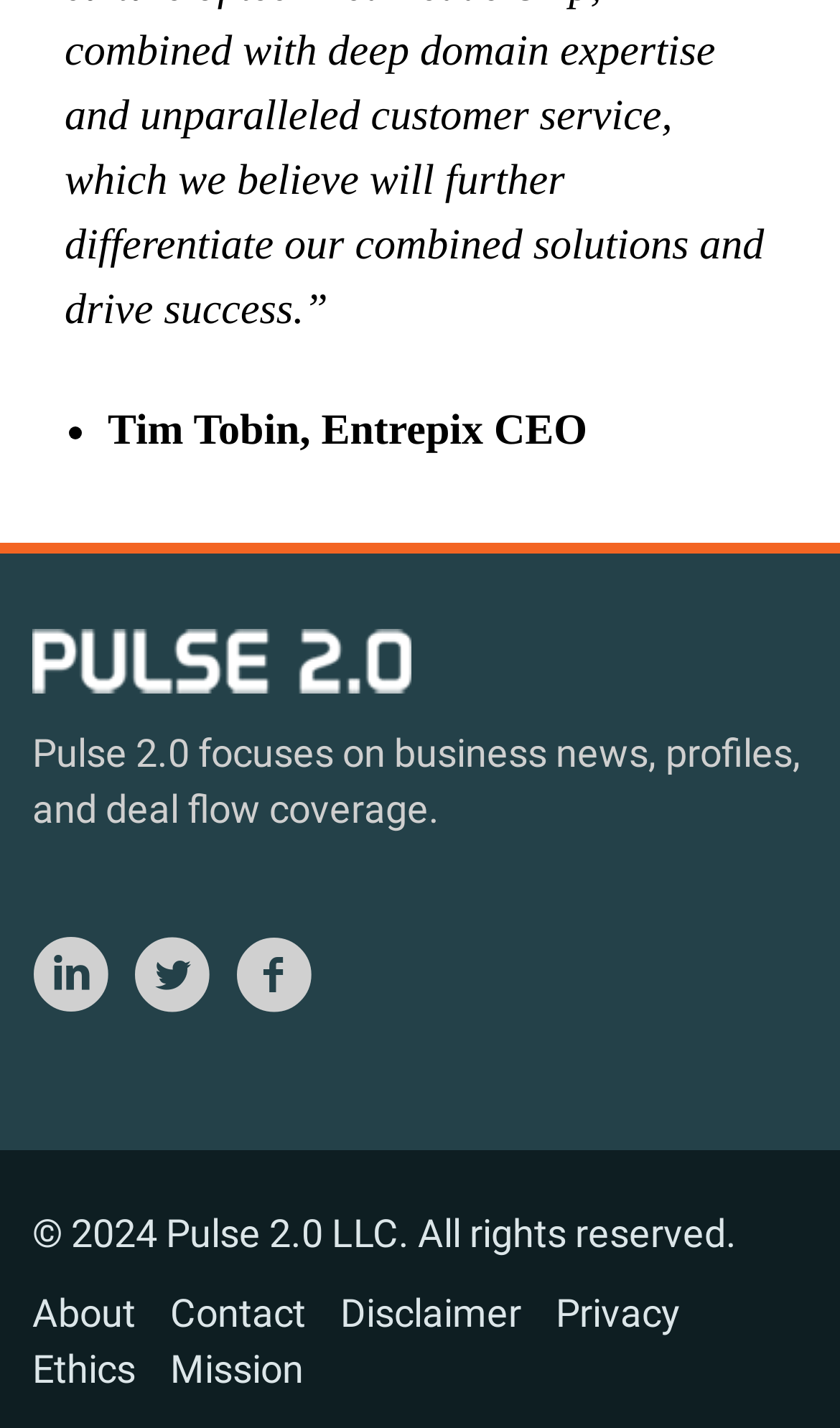Locate the bounding box coordinates of the clickable part needed for the task: "Read Disclaimer".

[0.405, 0.904, 0.621, 0.936]